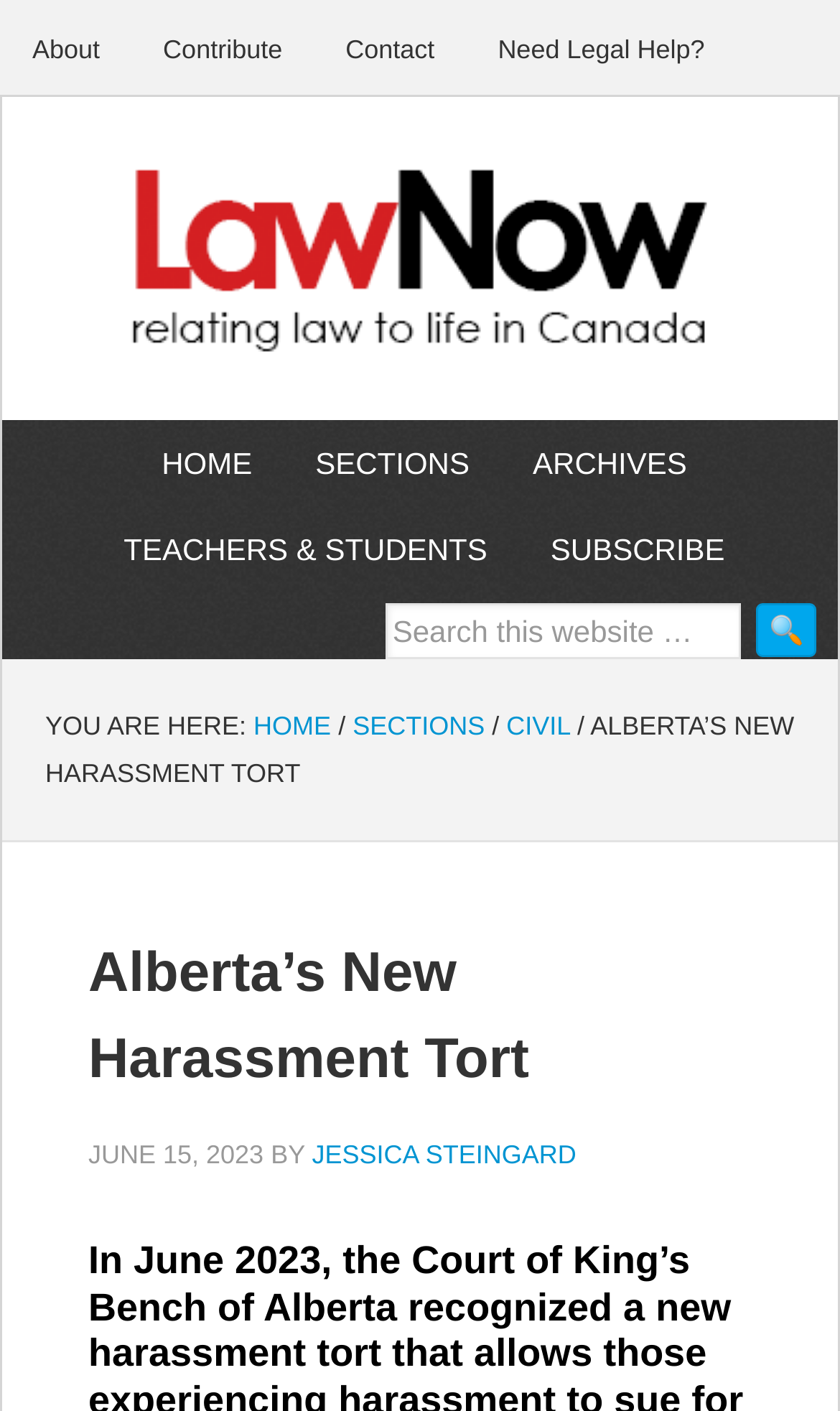What is the date of the current article?
Please provide a detailed and thorough answer to the question.

I found the date of the article by looking at the text next to the time element, which is 'JUNE 15, 2023'. This text is located below the article title.